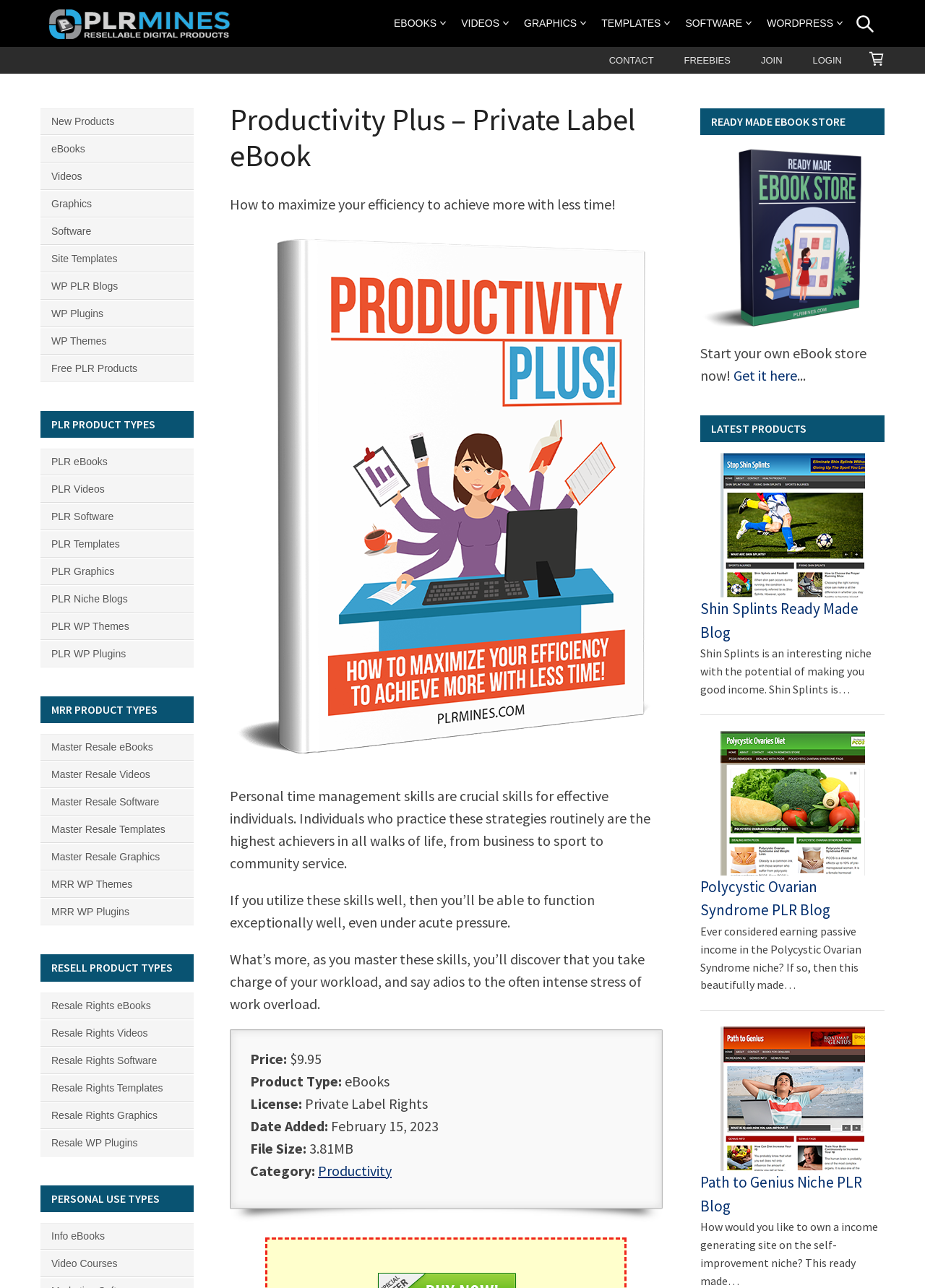Determine the bounding box coordinates of the clickable region to carry out the instruction: "Subscribe to the newsletter".

None